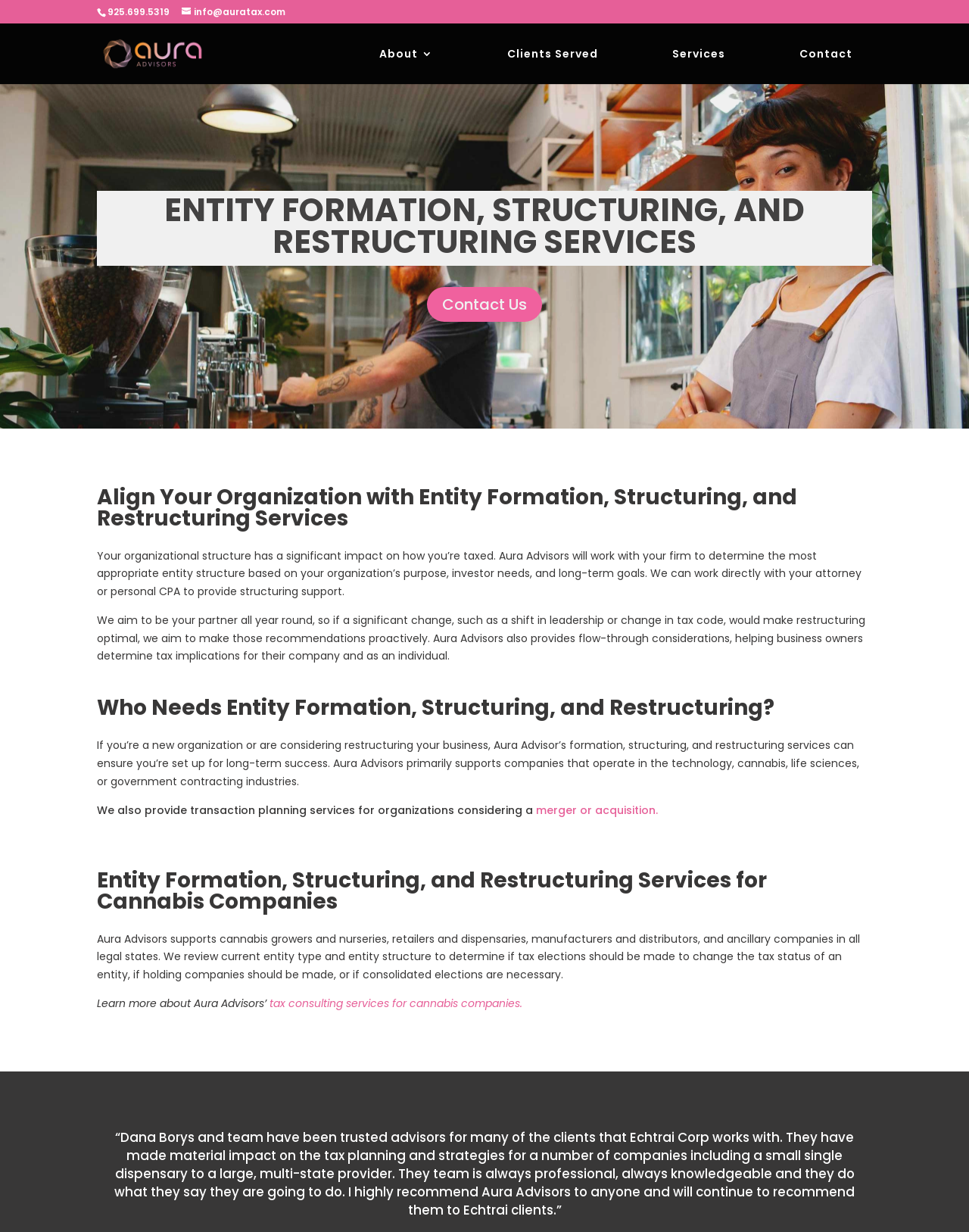Determine the bounding box coordinates of the target area to click to execute the following instruction: "Call the phone number."

[0.111, 0.004, 0.175, 0.015]